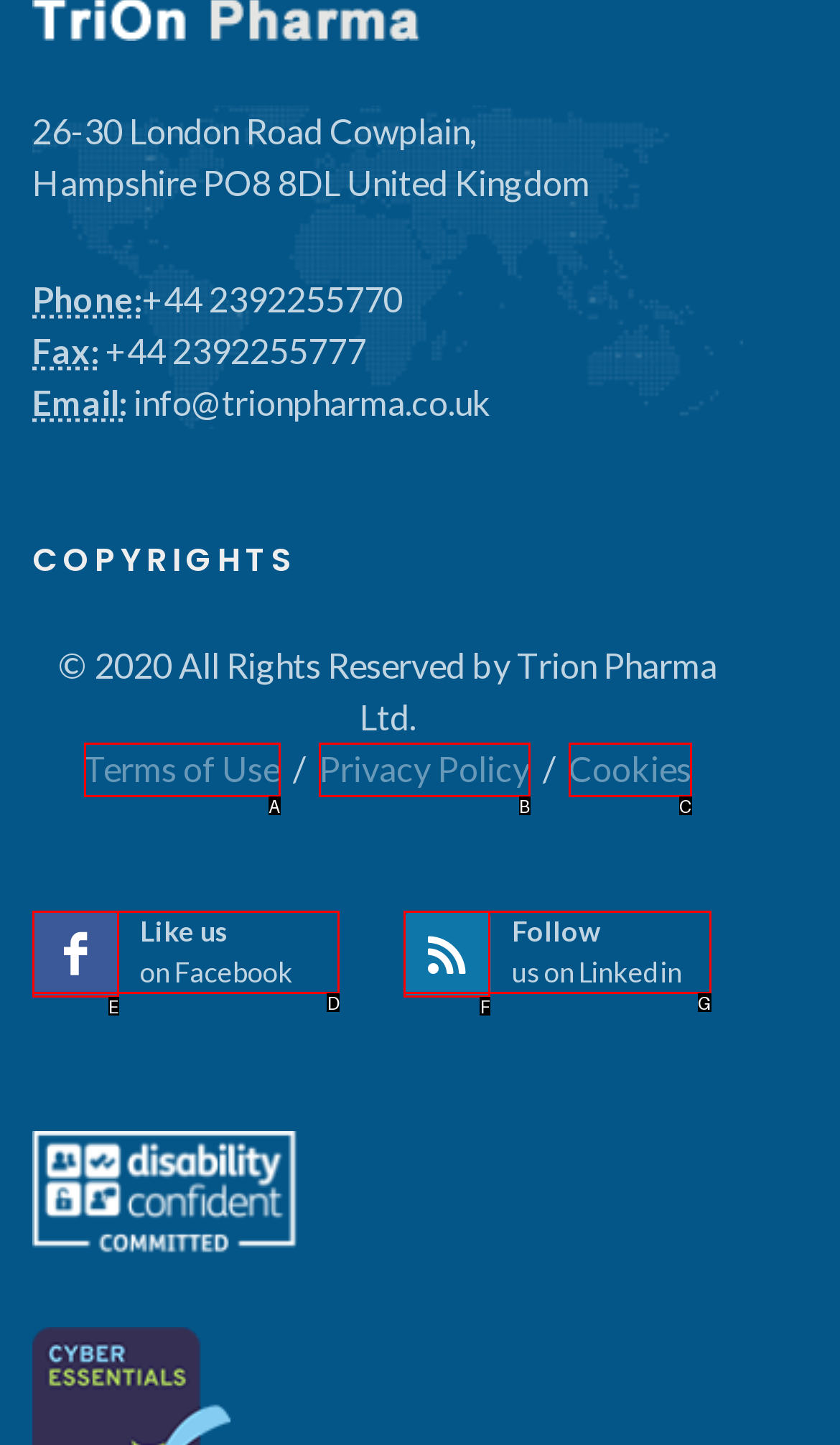Point out the option that aligns with the description: title="Search"
Provide the letter of the corresponding choice directly.

None